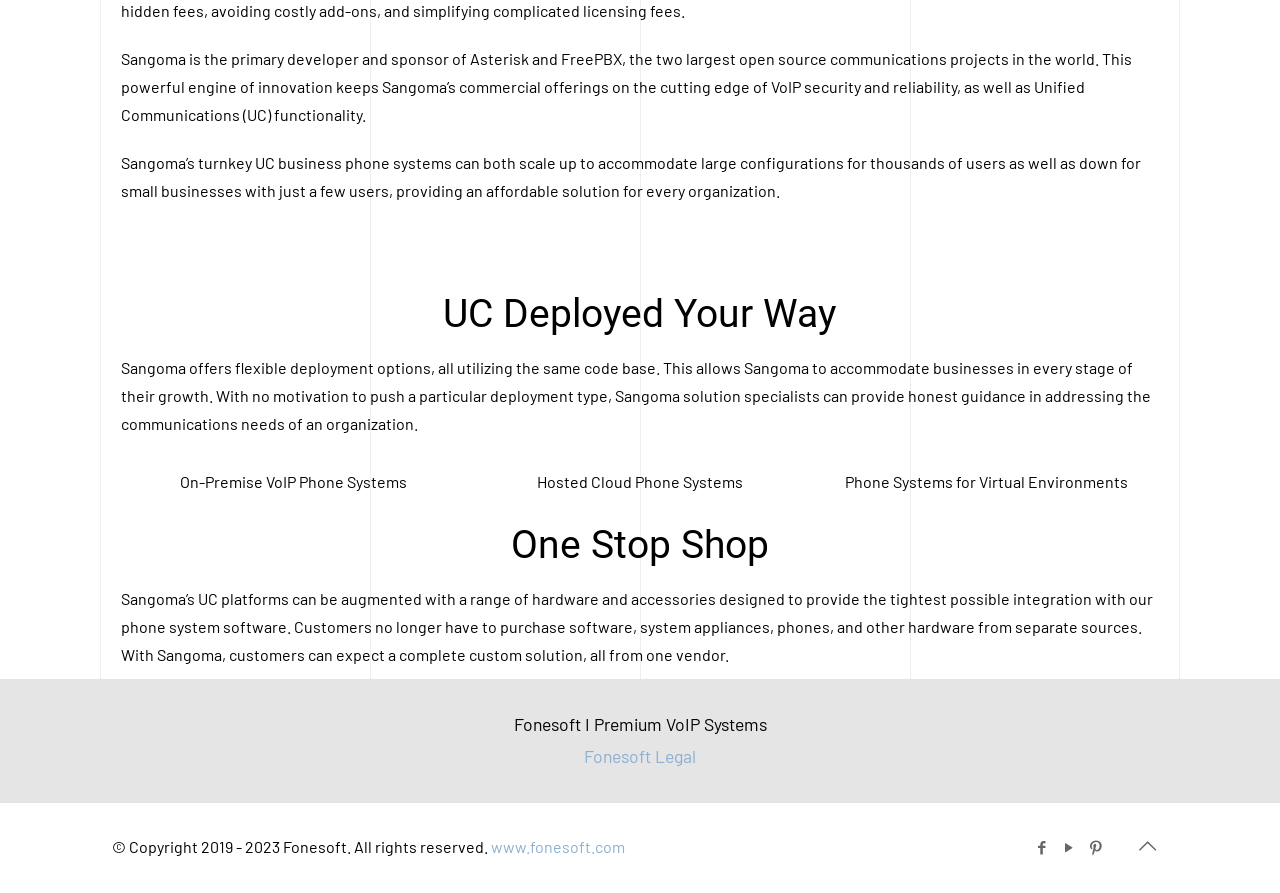Locate the bounding box of the UI element defined by this description: "www.fonesoft.com". The coordinates should be given as four float numbers between 0 and 1, formatted as [left, top, right, bottom].

[0.384, 0.938, 0.488, 0.959]